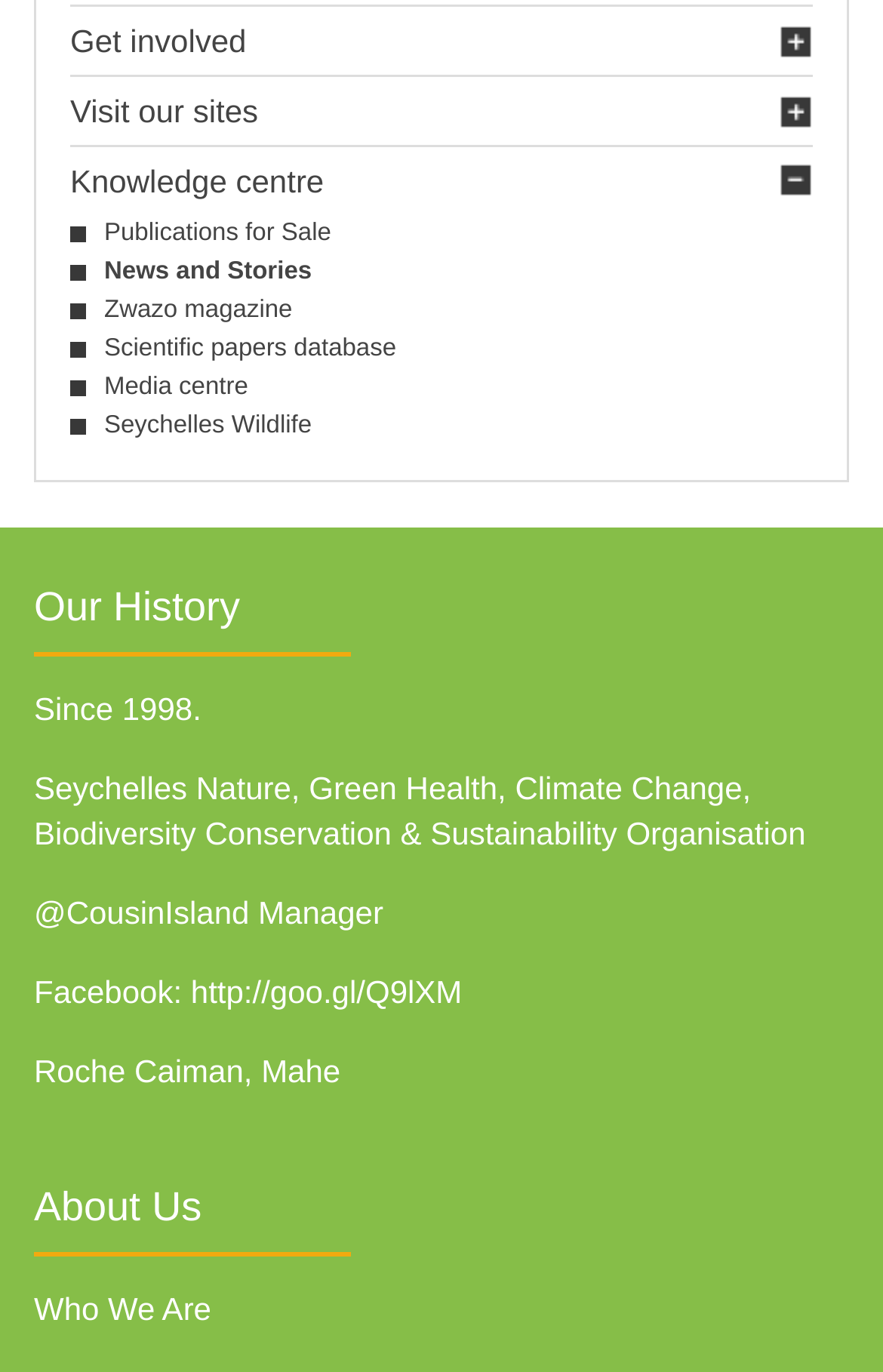Please determine the bounding box of the UI element that matches this description: http://goo.gl/Q9lXM. The coordinates should be given as (top-left x, top-left y, bottom-right x, bottom-right y), with all values between 0 and 1.

[0.216, 0.71, 0.523, 0.737]